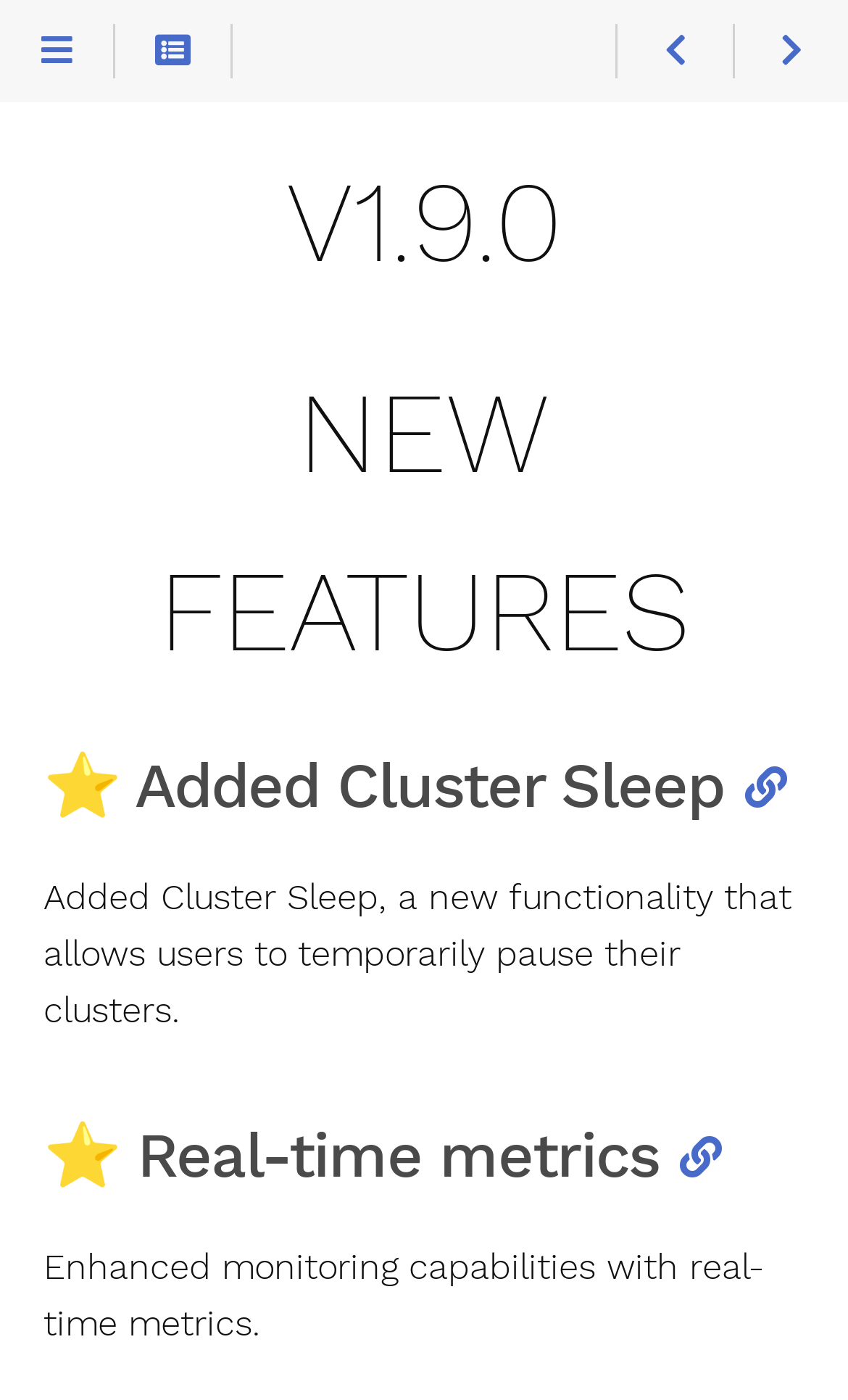With reference to the screenshot, provide a detailed response to the question below:
What is the functionality of the cluster sleep feature?

According to the static text next to the '⭐ Added Cluster Sleep' heading, the cluster sleep feature allows users to temporarily pause their clusters. This suggests that the feature is used to pause cluster operations for a certain period of time.